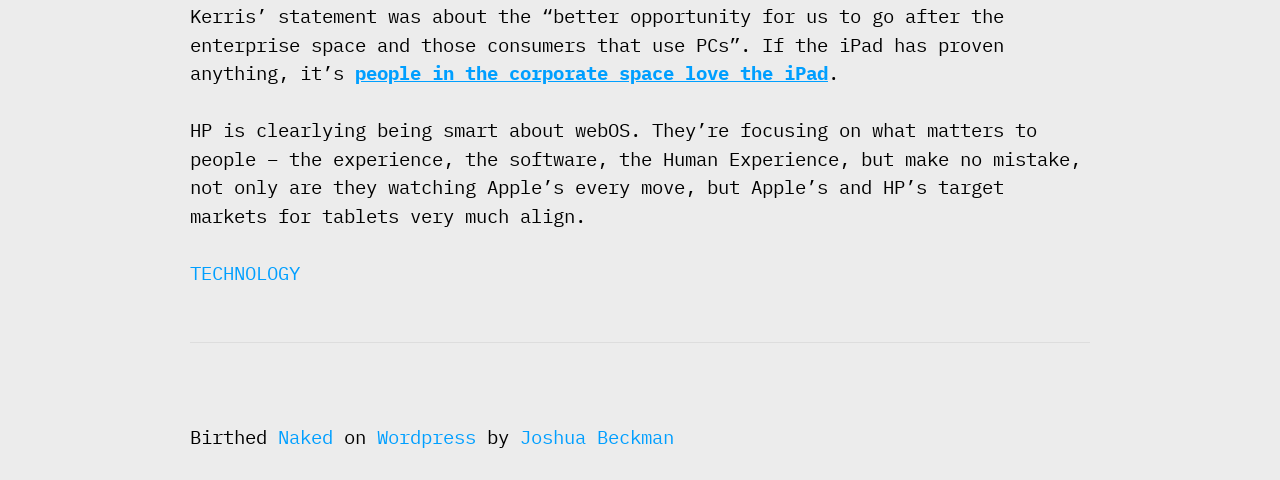What is HP focusing on according to the article?
Ensure your answer is thorough and detailed.

According to the StaticText element located at [0.148, 0.246, 0.845, 0.474], HP is focusing on what matters to people, which includes the Human Experience, suggesting that HP is prioritizing the user experience in their products.